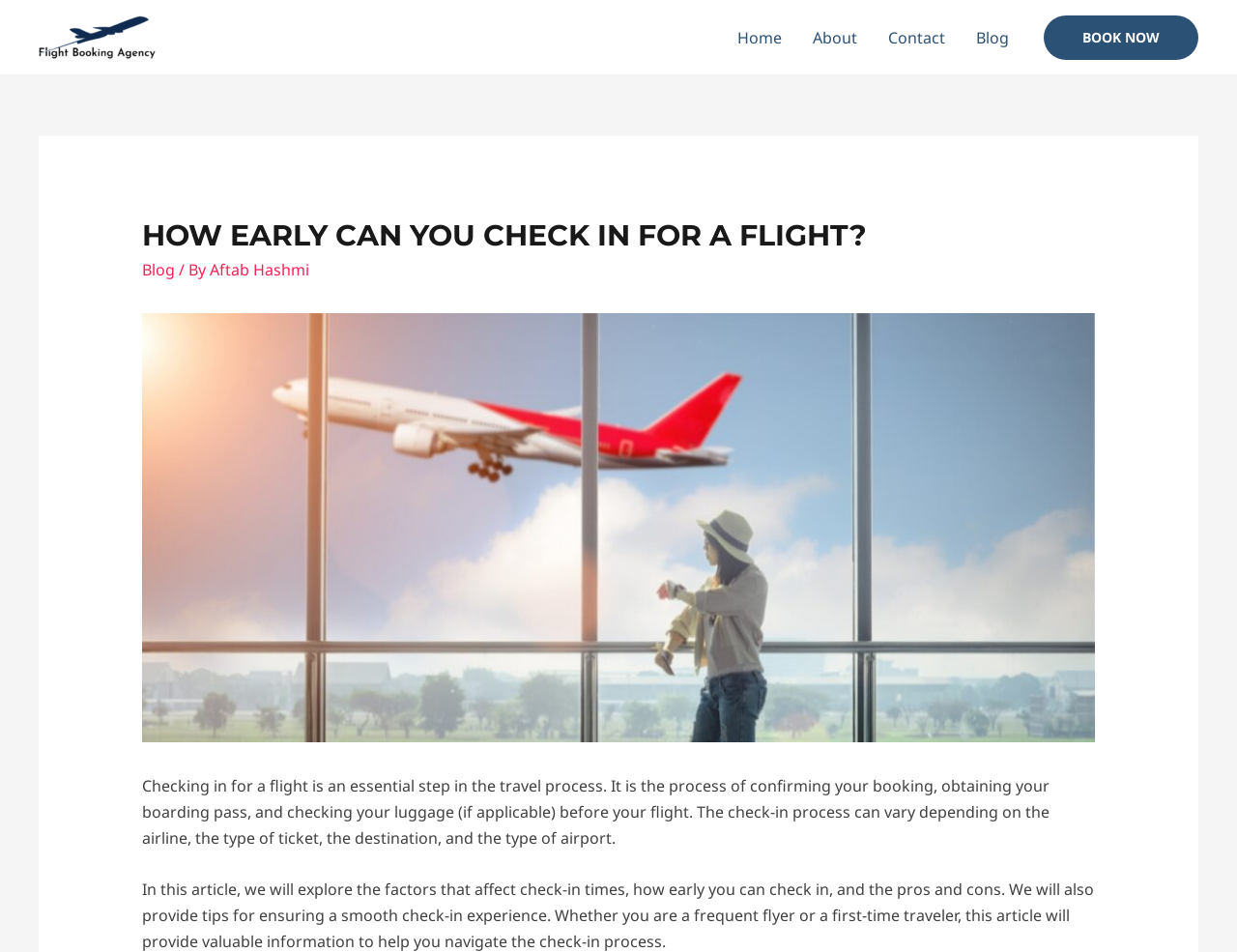How many navigation links are there?
Look at the image and provide a short answer using one word or a phrase.

4